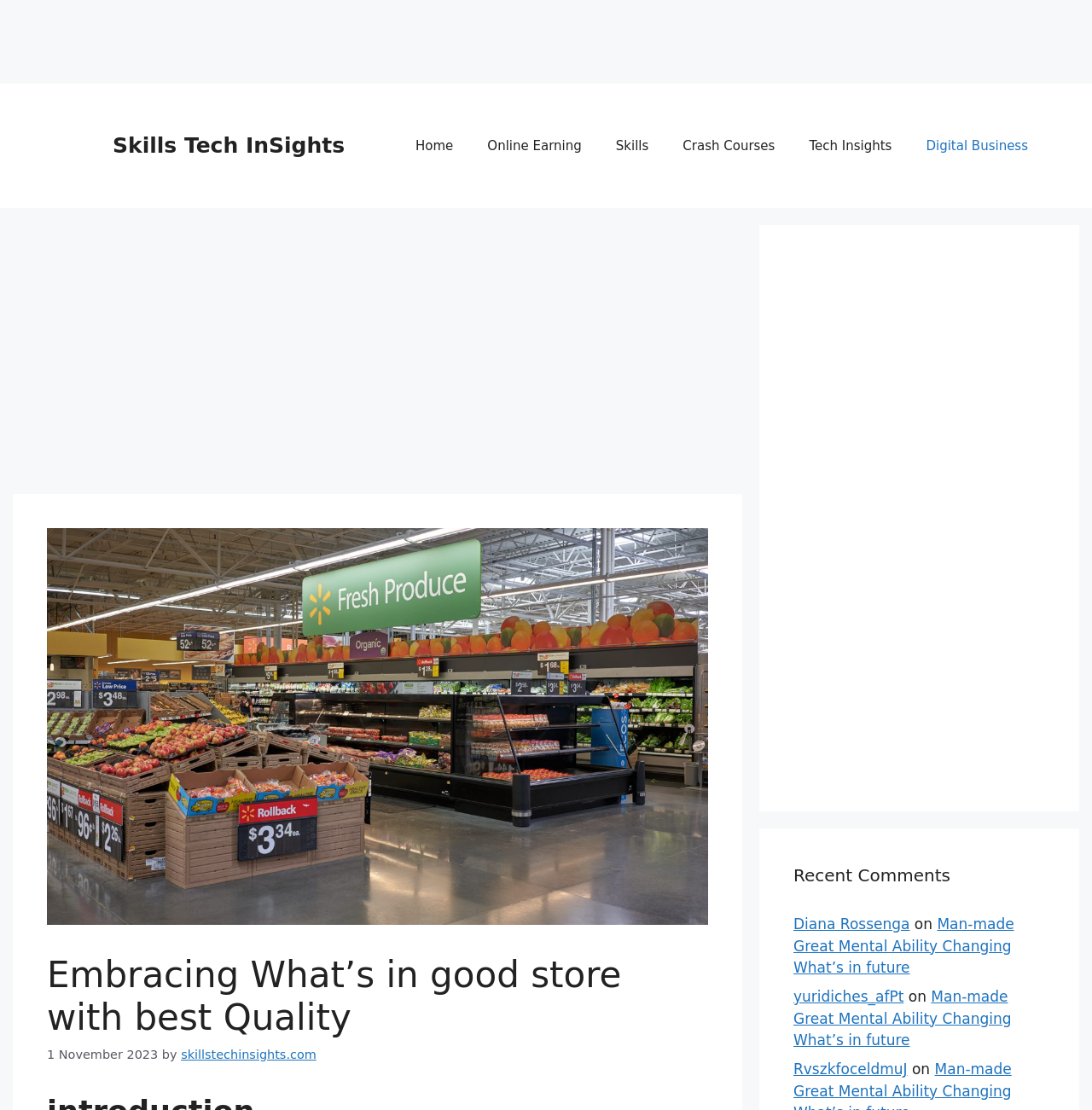Show me the bounding box coordinates of the clickable region to achieve the task as per the instruction: "Click on the 'Tech Insights' link".

[0.725, 0.108, 0.832, 0.154]